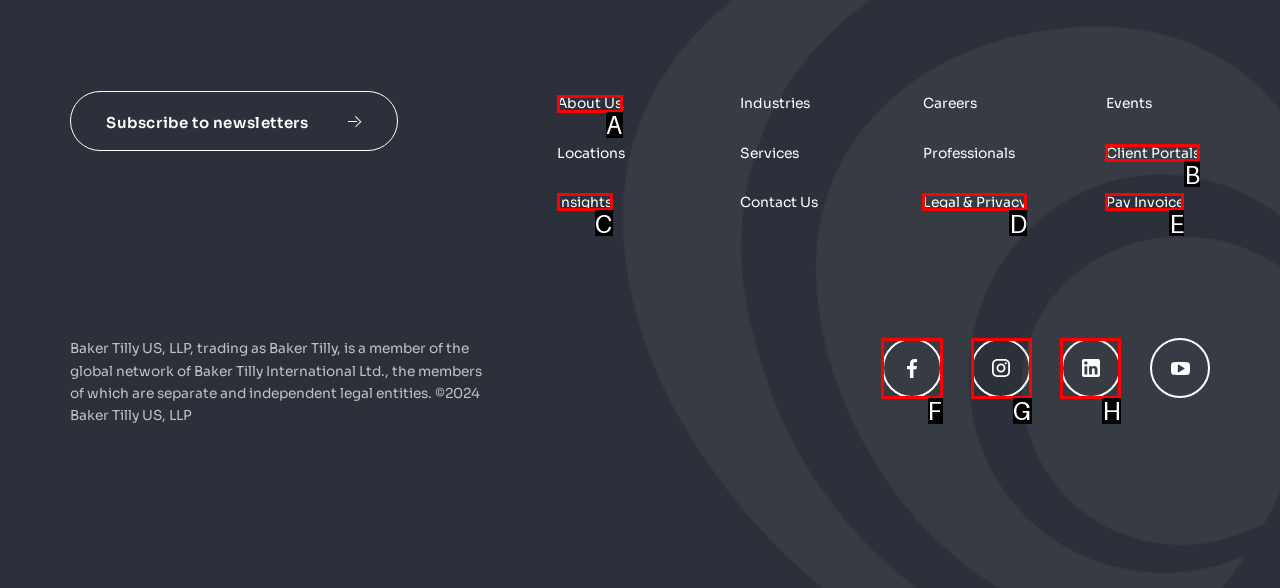Which HTML element should be clicked to fulfill the following task: Follow on Facebook?
Reply with the letter of the appropriate option from the choices given.

F